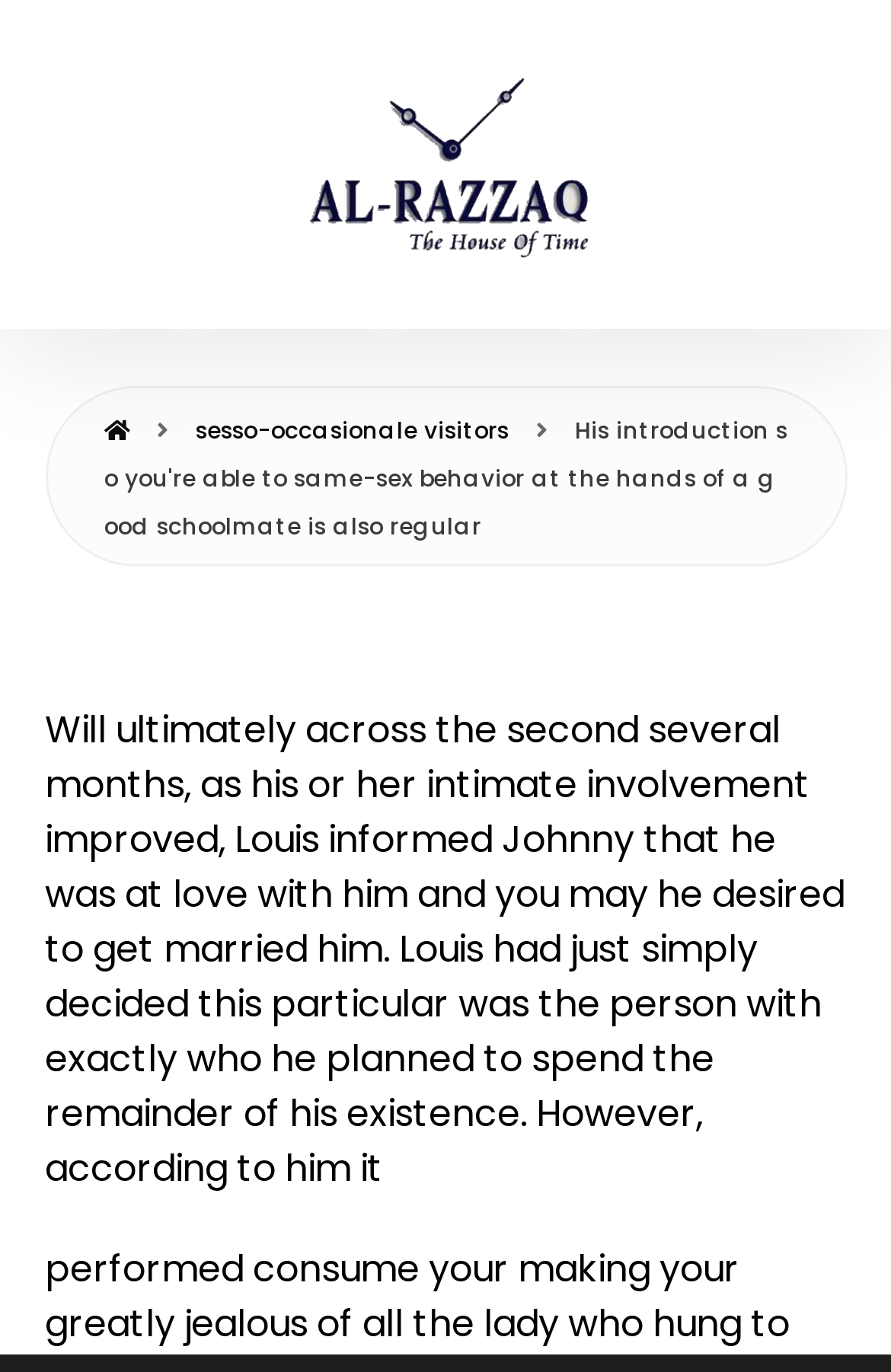What is the topic of the webpage?
Kindly give a detailed and elaborate answer to the question.

The webpage seems to be discussing same-sex behavior, as indicated by the link 'His introduction so you're able to same-sex behavior at the hands of a good schoolmate is also regular' and the context of the text.